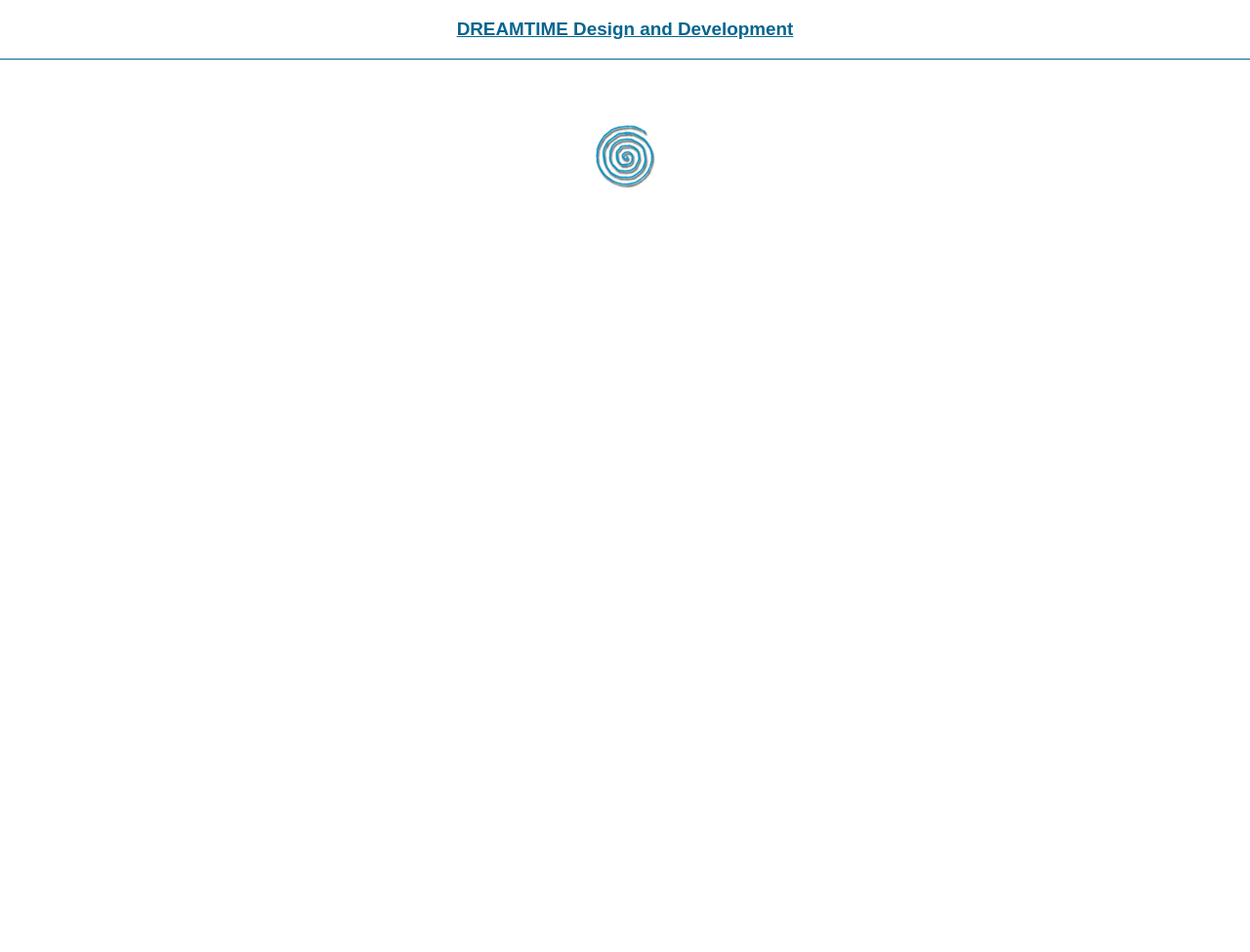Extract the bounding box coordinates for the described element: "DREAMTIME Design and Development". The coordinates should be represented as four float numbers between 0 and 1: [left, top, right, bottom].

[0.365, 0.019, 0.635, 0.041]